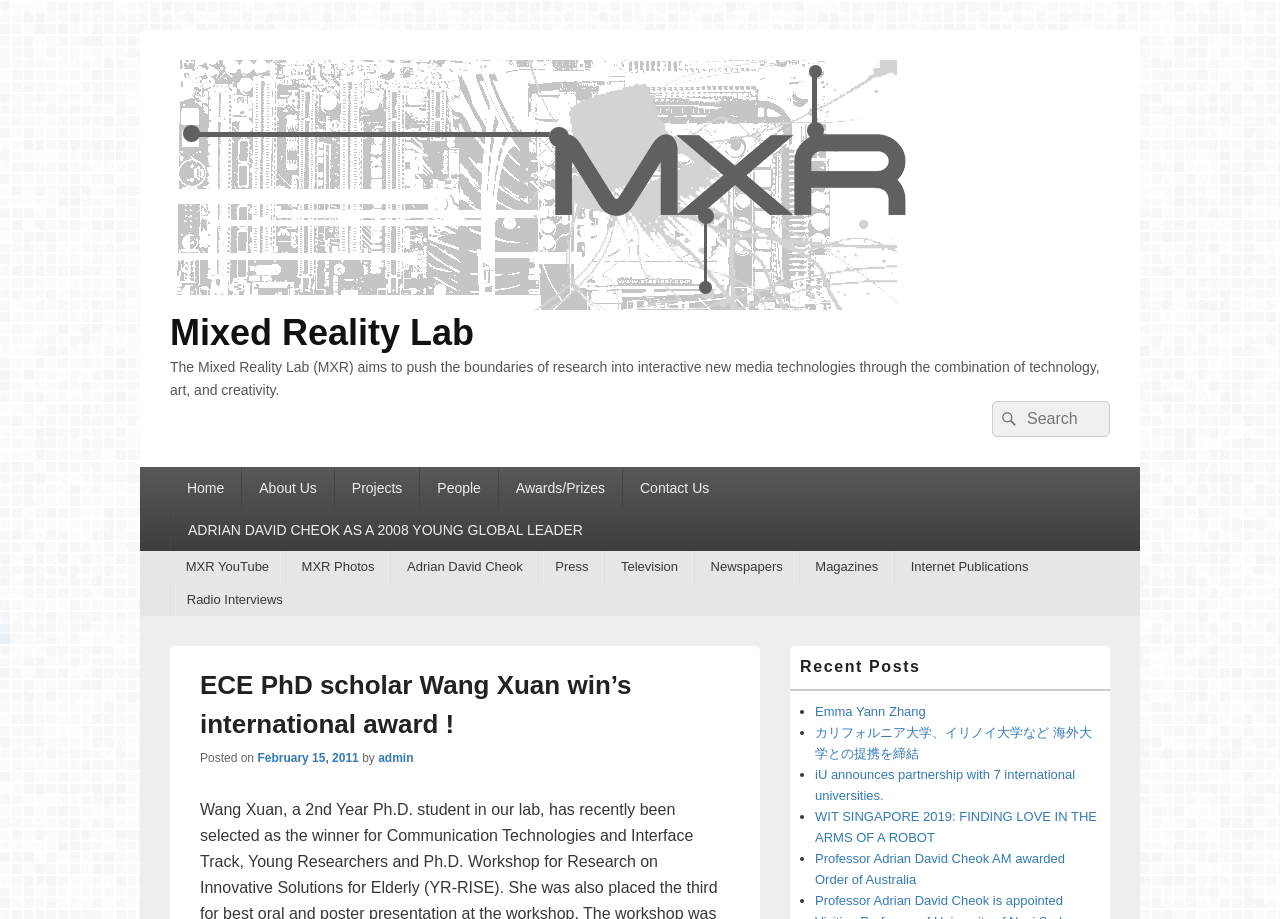Kindly respond to the following question with a single word or a brief phrase: 
What is the name of the lab?

Mixed Reality Lab